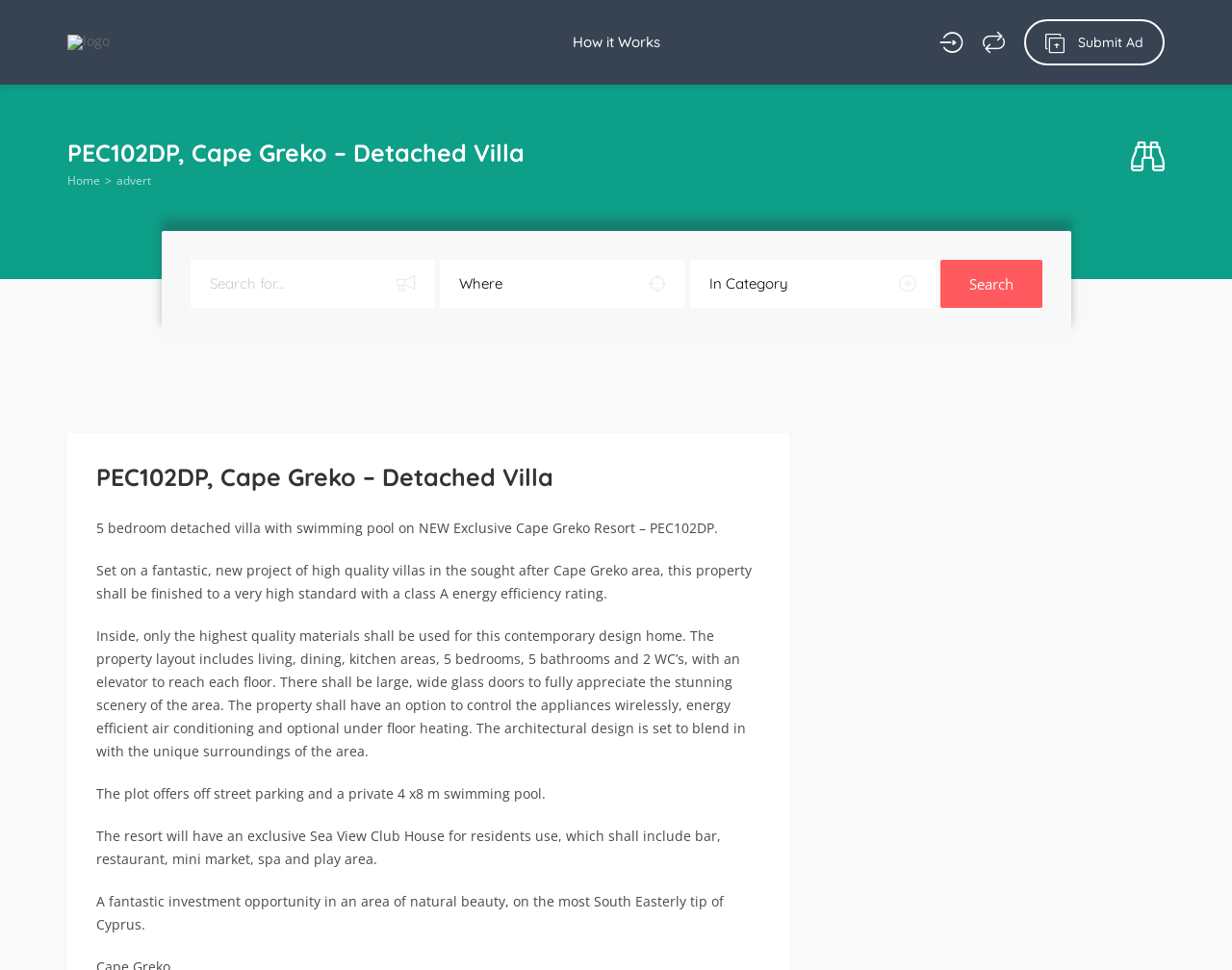Please provide the bounding box coordinates for the element that needs to be clicked to perform the following instruction: "View the home page". The coordinates should be given as four float numbers between 0 and 1, i.e., [left, top, right, bottom].

[0.055, 0.174, 0.081, 0.198]